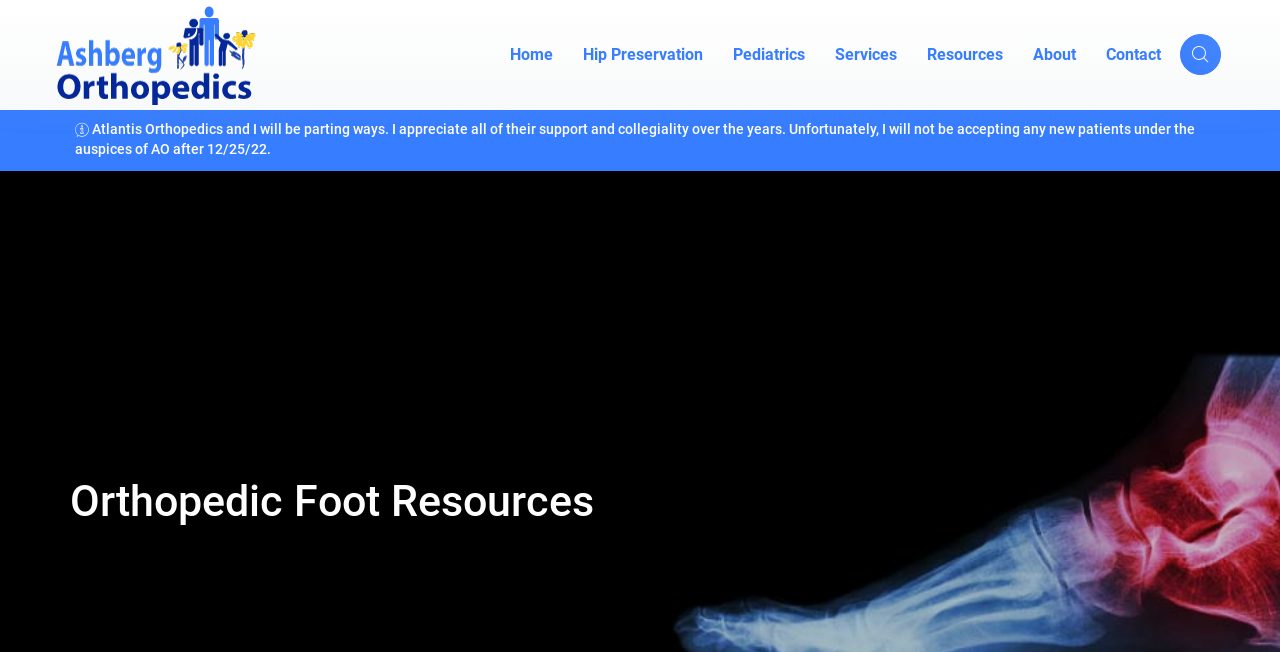Is the 'Services' menu expanded?
Please answer the question with a detailed and comprehensive explanation.

I checked the 'expanded' property of the 'Services' link element, which has a value of 'False', indicating that the menu is not expanded.